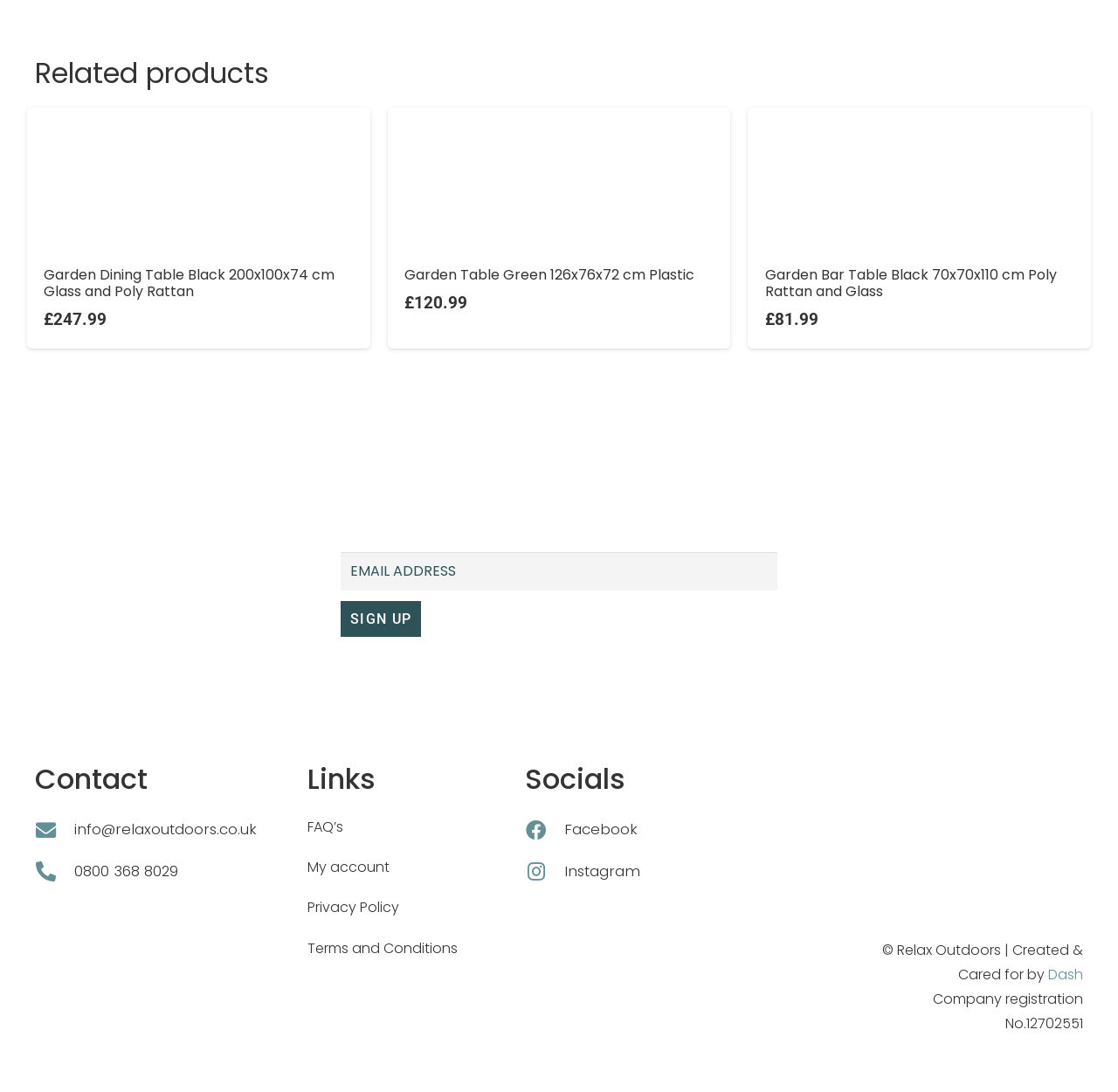What is the price of the Garden Dining Table Black?
Please look at the screenshot and answer in one word or a short phrase.

£247.99